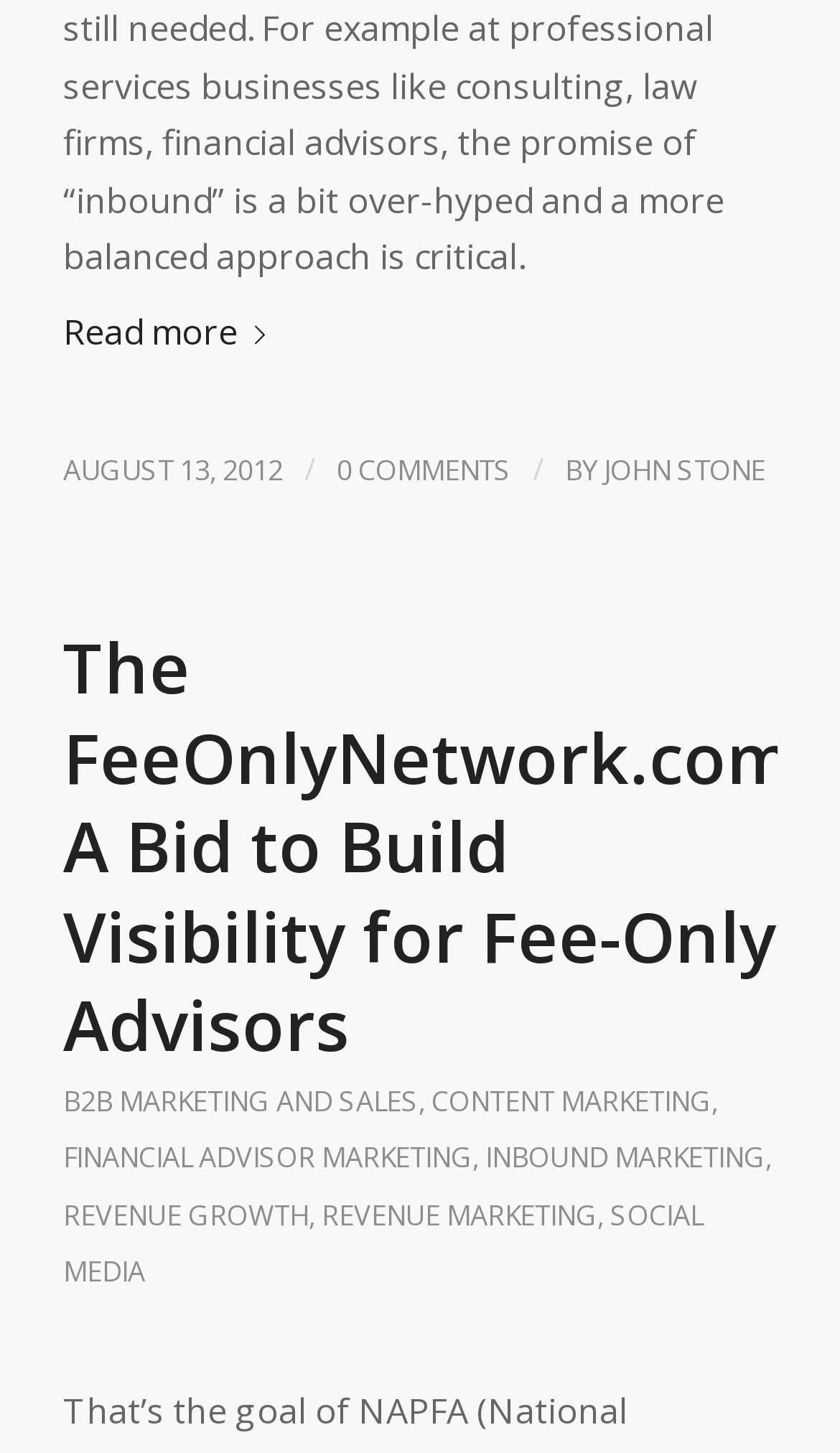Identify the bounding box of the UI component described as: "0 Comments".

[0.401, 0.309, 0.608, 0.336]